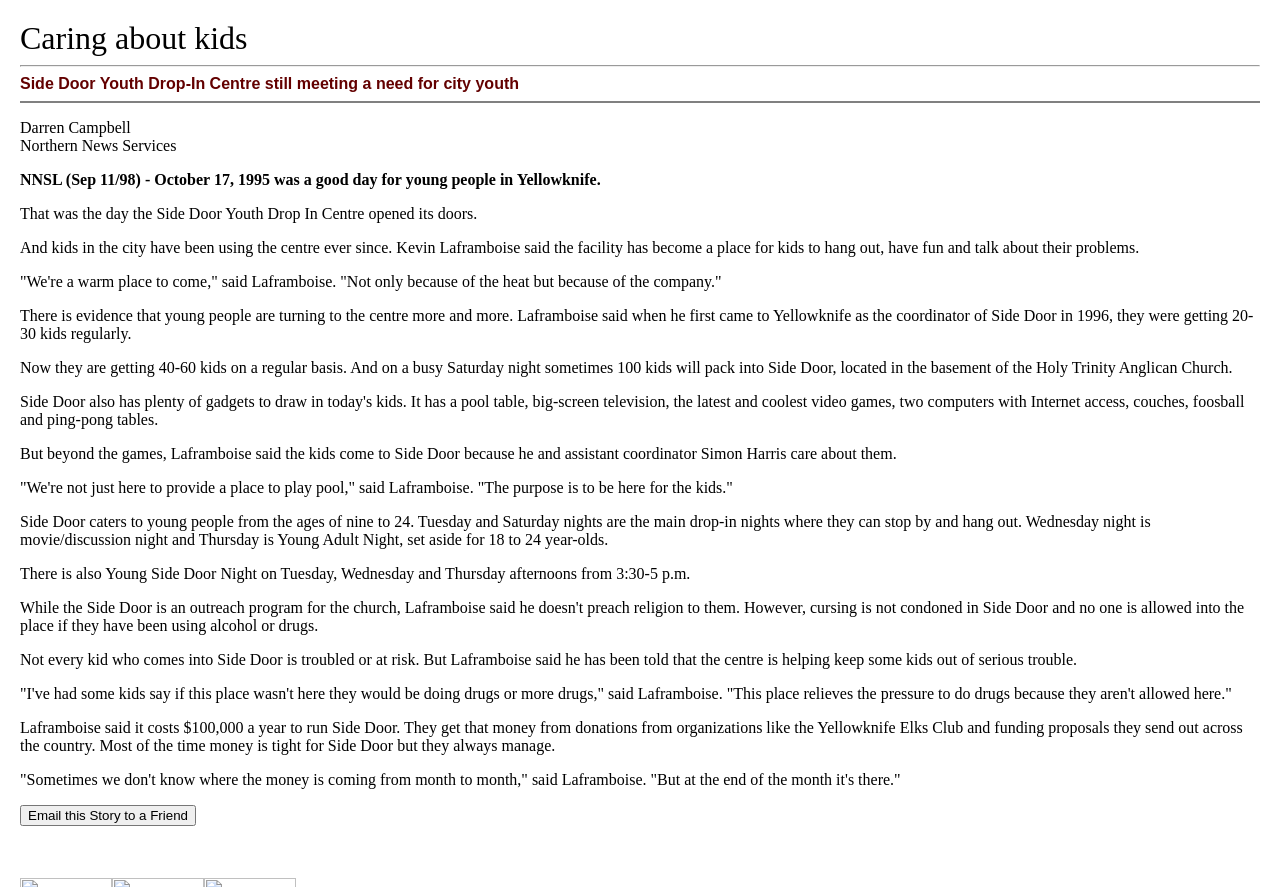How much does it cost to run Side Door per year?
Craft a detailed and extensive response to the question.

I found the answer by reading the text content of the webpage, specifically the sentence 'Laframboise said it costs $100,000 a year to run Side Door.' which mentions the annual cost of running Side Door.